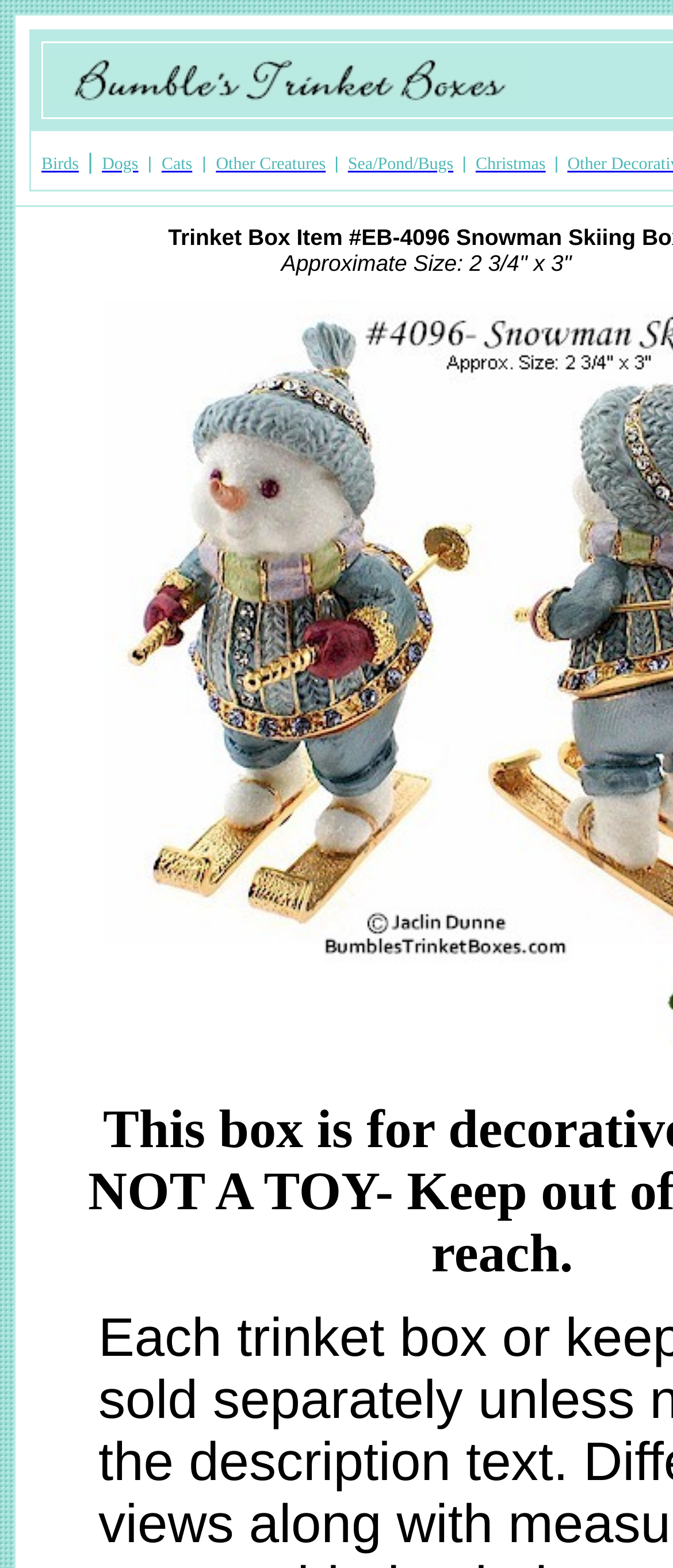Give a one-word or short phrase answer to the question: 
What is the main theme of this webpage?

Trinket Box